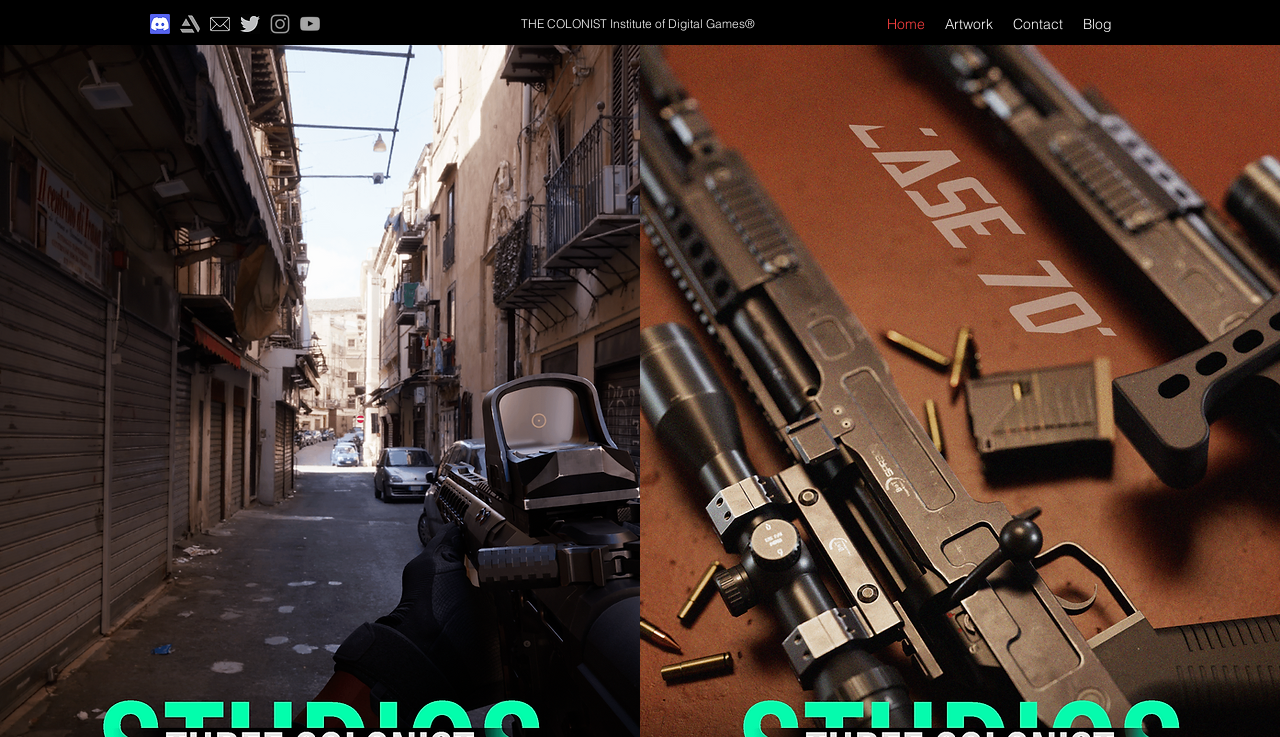Please provide the main heading of the webpage content.

One Year Degree
 